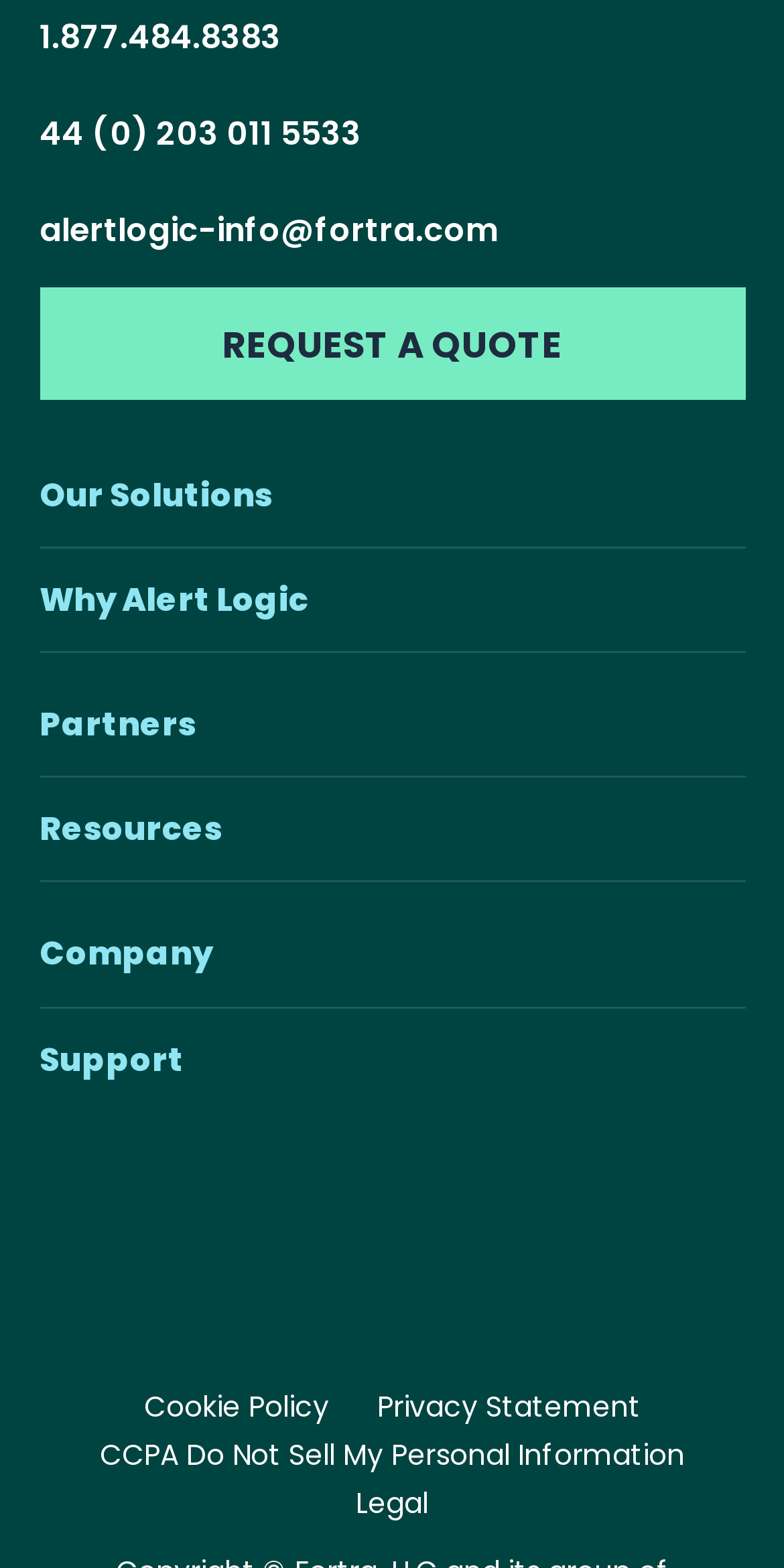Analyze the image and provide a detailed answer to the question: What is the email address for requesting a quote?

I found the email address for requesting a quote by looking at the link elements at the top of the webpage. The second link element has the text 'alertlogic-info@fortra.com', which appears to be an email address for requesting a quote.